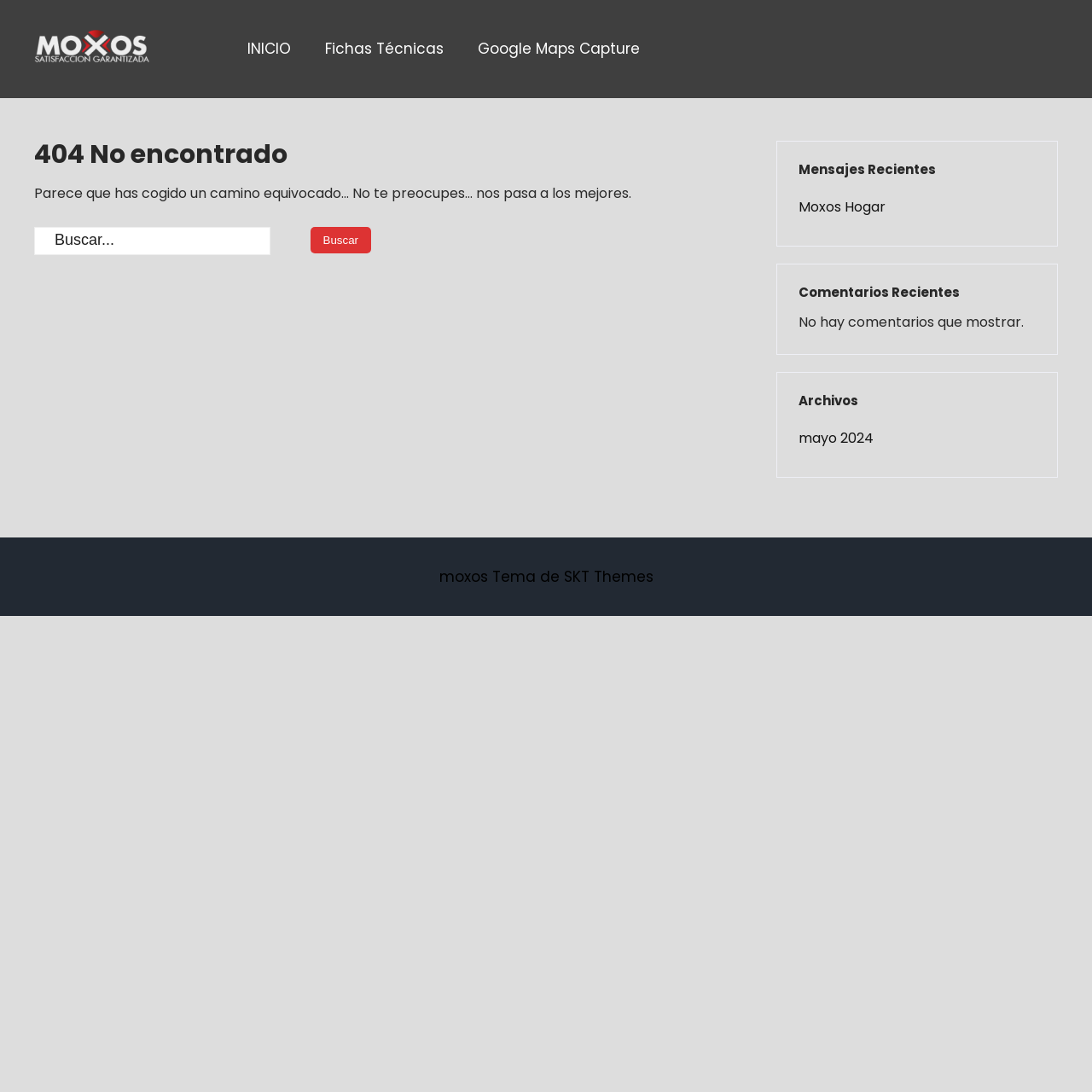Illustrate the webpage with a detailed description.

This webpage appears to be a 404 error page, indicating that the requested page was not found. At the top left corner, there is a small link "Saltar al contenido" (Skip to content). Next to it, there is a logo image "Cropped Moxos1@300x.png". 

Below the logo, there is a navigation menu with four links: "INICIO" (Home), "Fichas Técnicas" (Technical Sheets), and "Google Maps Capture". 

The main content area is divided into two sections. On the left side, there is a header section with a large heading "404 No encontrado" (Not Found). Below the heading, there is a paragraph of text apologizing for the inconvenience and suggesting that the user may have taken a wrong path. 

Under the paragraph, there is a search box with a "Buscar" (Search) button. 

On the right side, there are three complementary sections. The first section has a heading "Mensajes Recientes" (Recent Messages) and a link "Moxos Hogar". The second section has a heading "Comentarios Recientes" (Recent Comments) and a message indicating that there are no comments to show. The third section has a heading "Archivos" (Files) and a link "mayo 2024" (May 2024). 

At the bottom of the page, there is a footer section with a static text "moxos Tema de SKT Themes", which appears to be a theme credit.